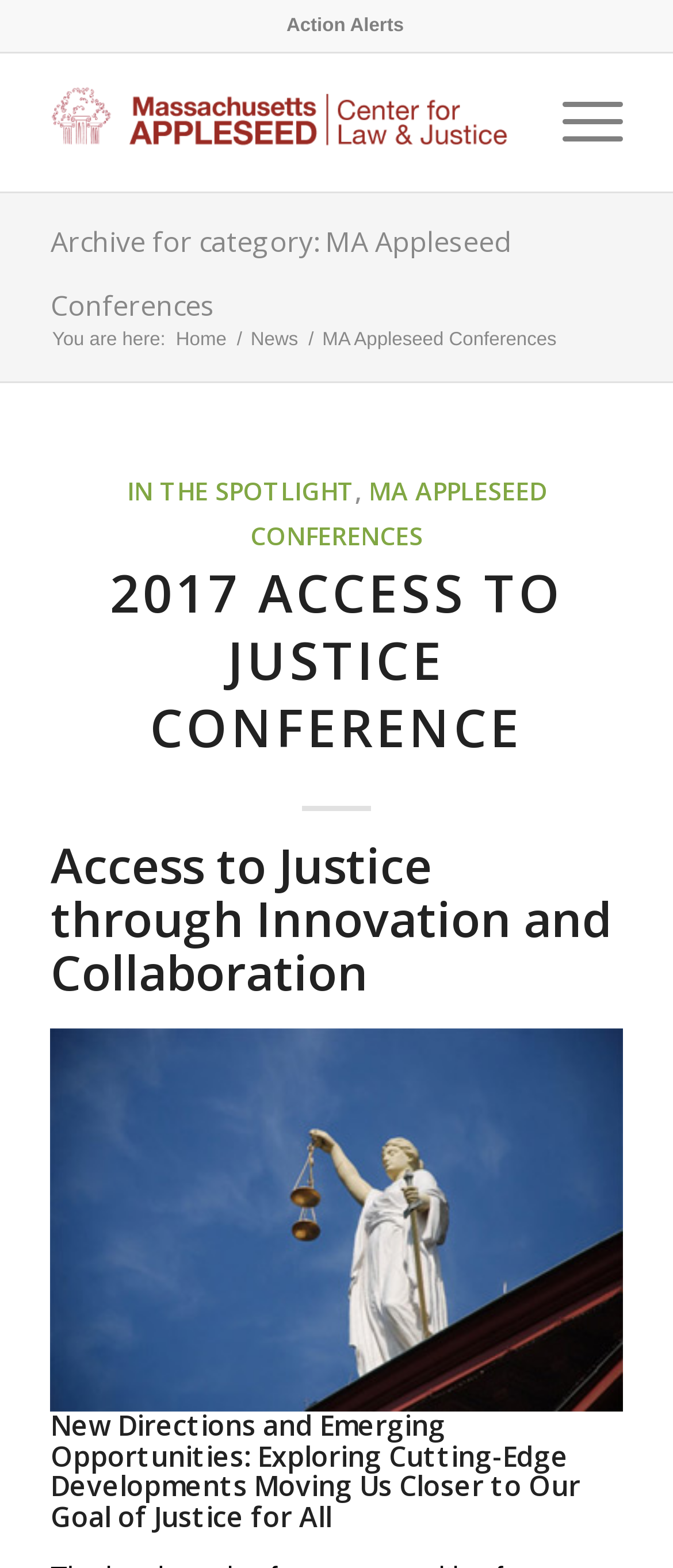Locate the bounding box coordinates of the region to be clicked to comply with the following instruction: "view 2017 ACCESS TO JUSTICE CONFERENCE". The coordinates must be four float numbers between 0 and 1, in the form [left, top, right, bottom].

[0.163, 0.356, 0.837, 0.487]